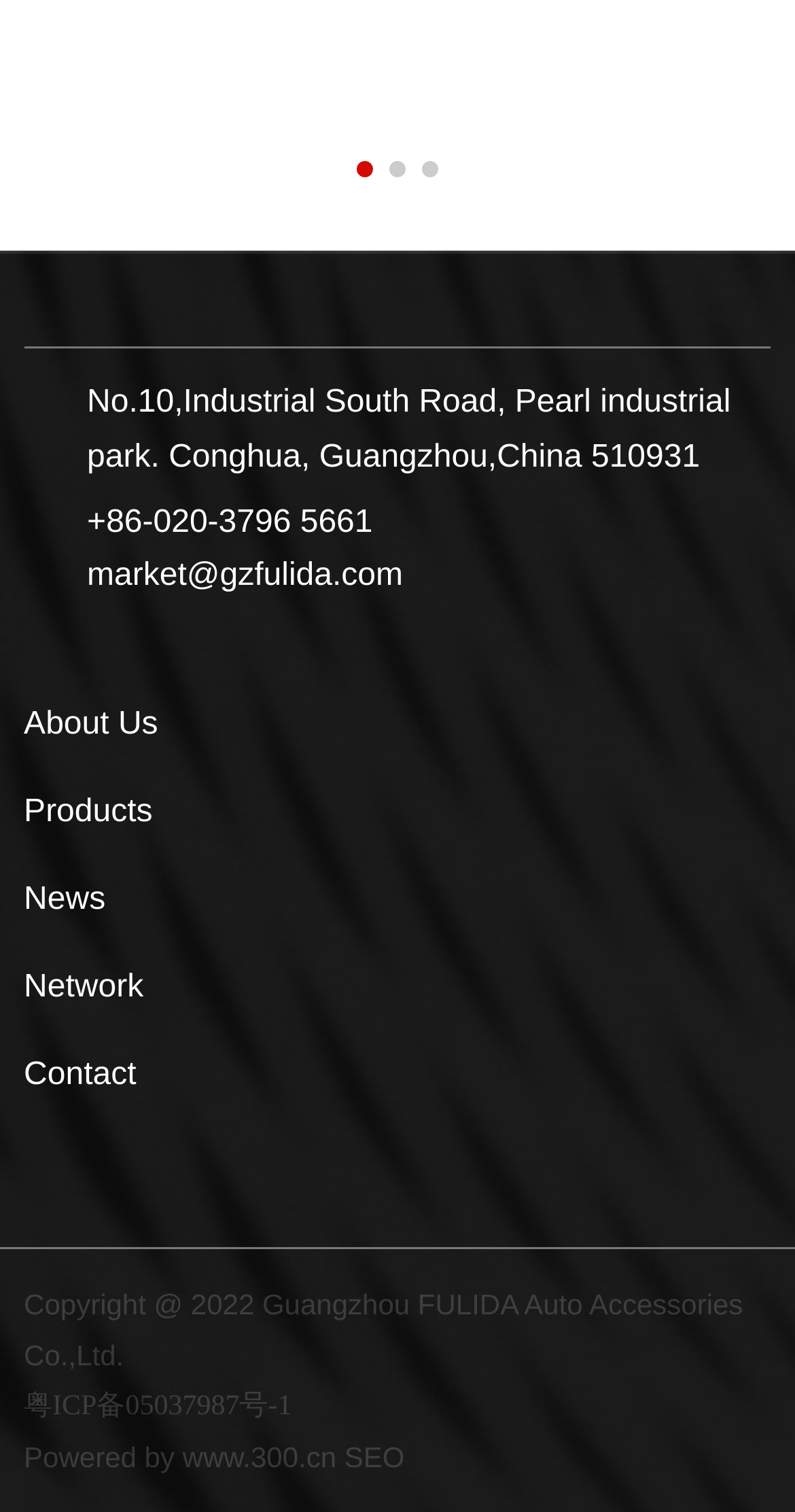Determine the bounding box for the described UI element: "Method 5: Troubleshoot".

None